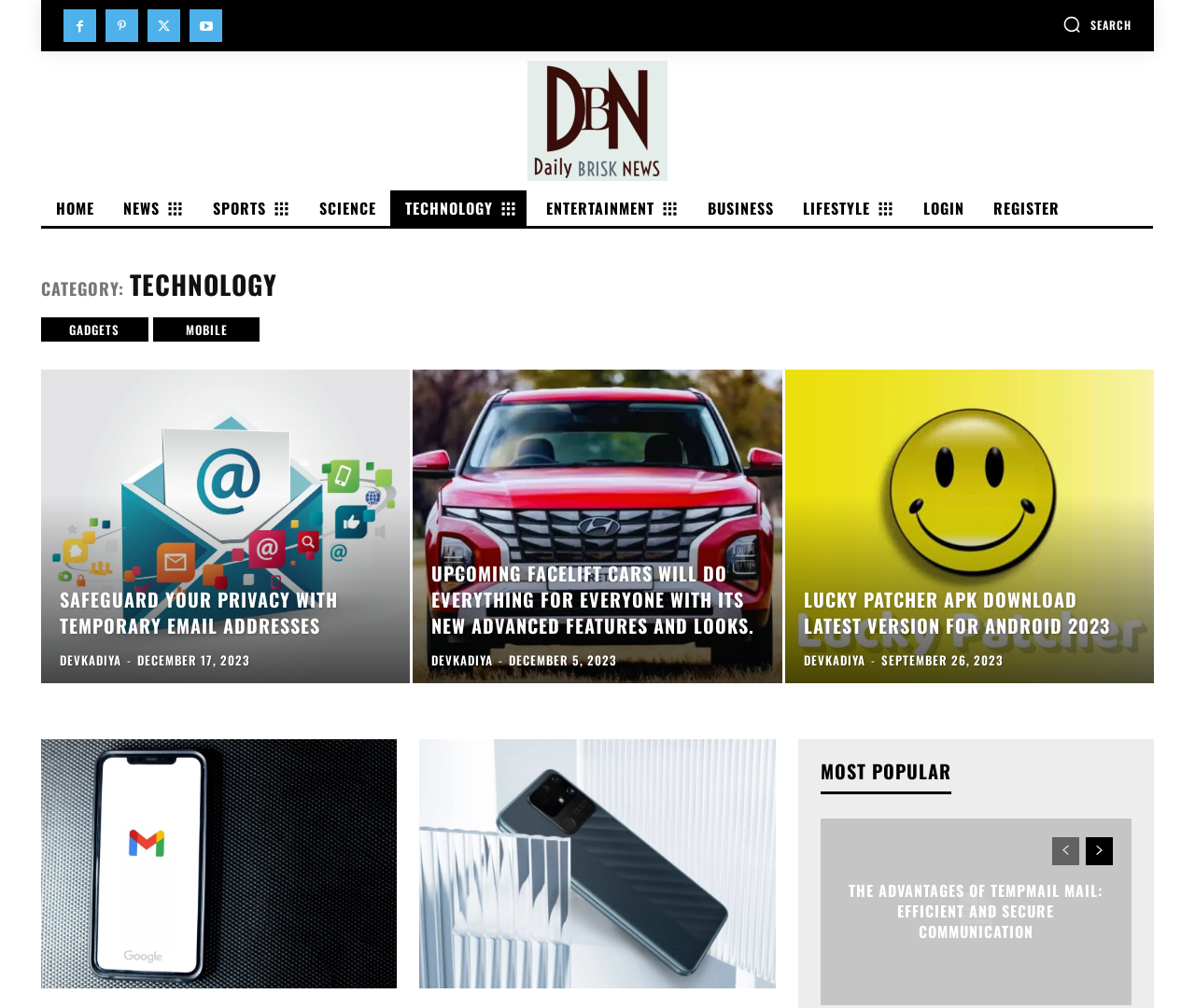Please find the bounding box coordinates of the section that needs to be clicked to achieve this instruction: "Download 3-Heights PDF Desktop Repair Tool 6.27.2.3".

None